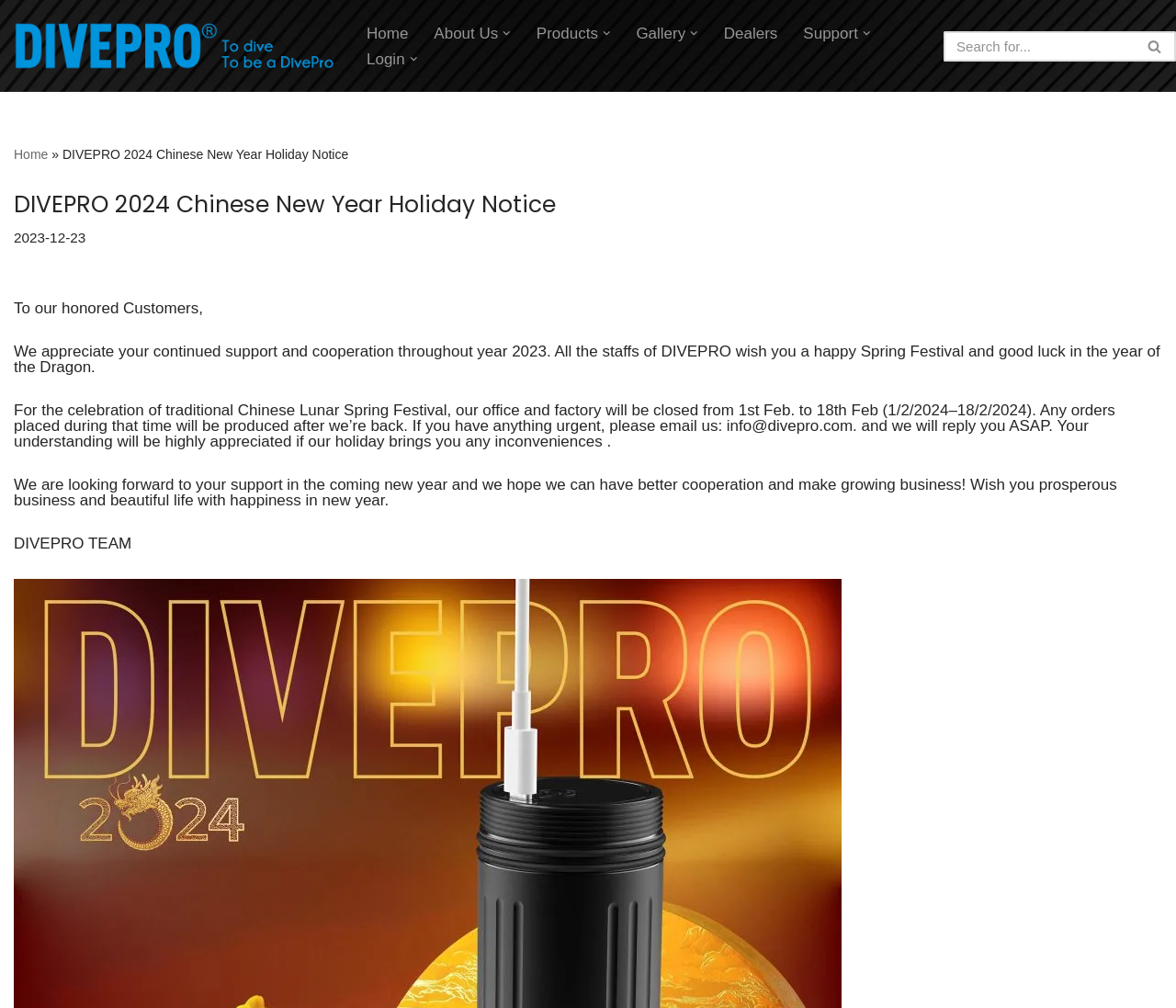Identify the bounding box coordinates of the region that should be clicked to execute the following instruction: "Click the 'Home' link".

None